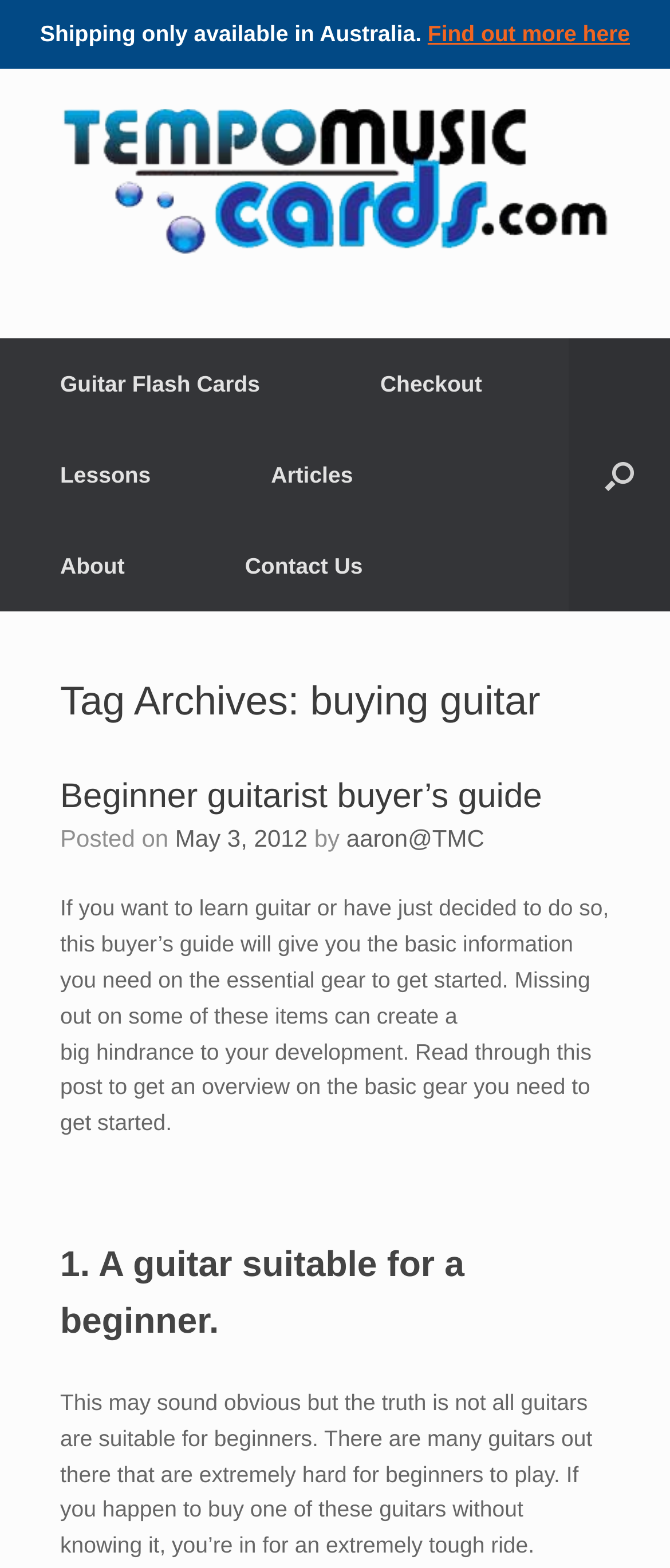Describe every aspect of the webpage comprehensively.

The webpage is about Tempo Music Cards, specifically the archives of articles related to buying a guitar. At the top, there is a notification stating that shipping is only available in Australia, with a link to find out more. 

To the right of the notification, the Tempo Music Cards logo is displayed. Below this, there are several navigation links, including Guitar Flash Cards, Checkout, Lessons, Articles, and About. 

On the left side of the page, there is a search bar. Above the search bar, there is a heading that reads "Tag Archives: buying guitar". Below this heading, there is an article titled "Beginner guitarist buyer’s guide" with a link to the full article. The article is dated May 3, 2012, and was written by aaron@TMC. 

The article provides a brief introduction to the essential gear needed to get started with learning guitar, warning that missing out on some of these items can hinder development. The article then proceeds to discuss the first essential item, a guitar suitable for a beginner, explaining that not all guitars are suitable for beginners and that some can be extremely hard to play.